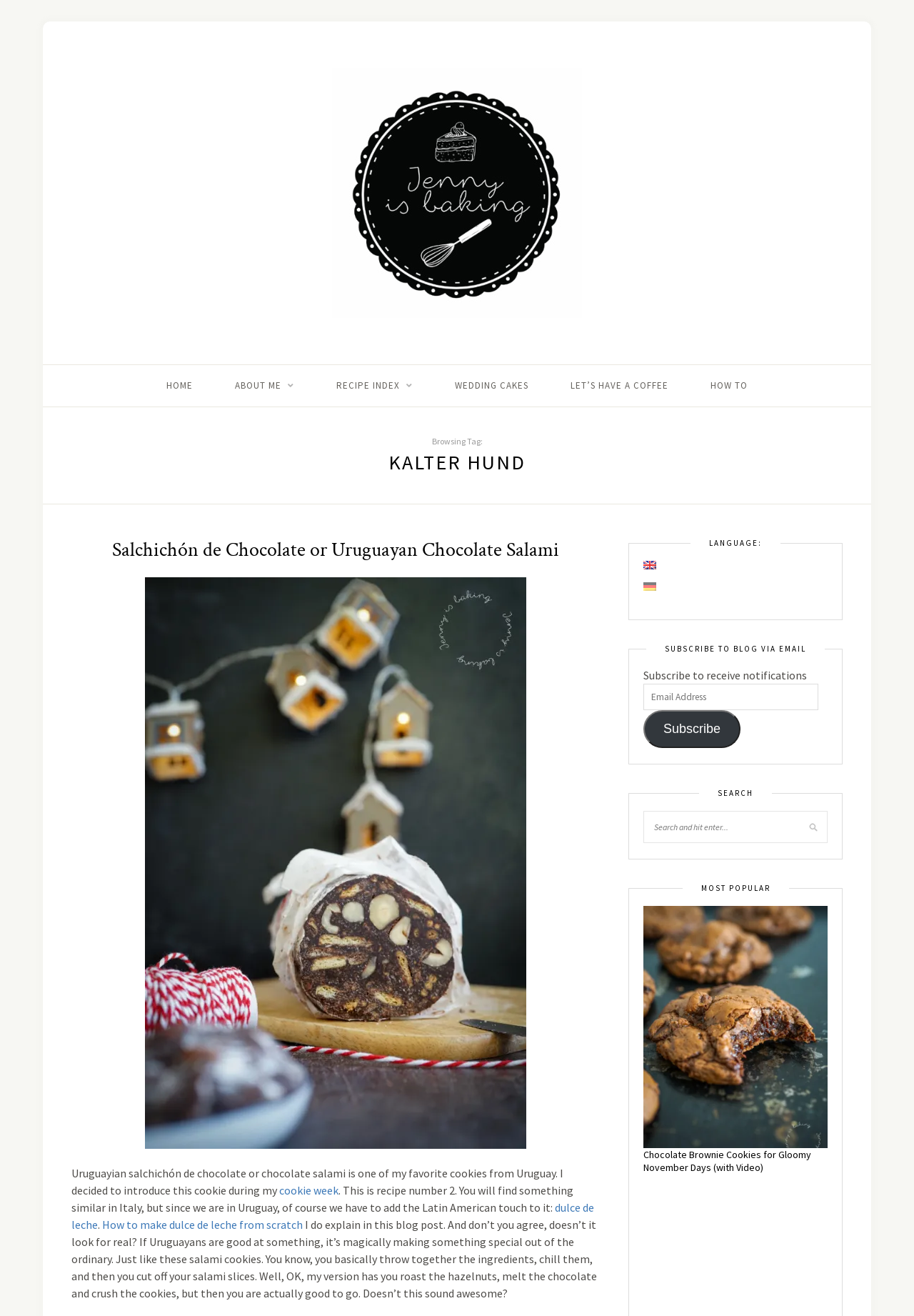What is the language of the blog post?
Use the screenshot to answer the question with a single word or phrase.

English